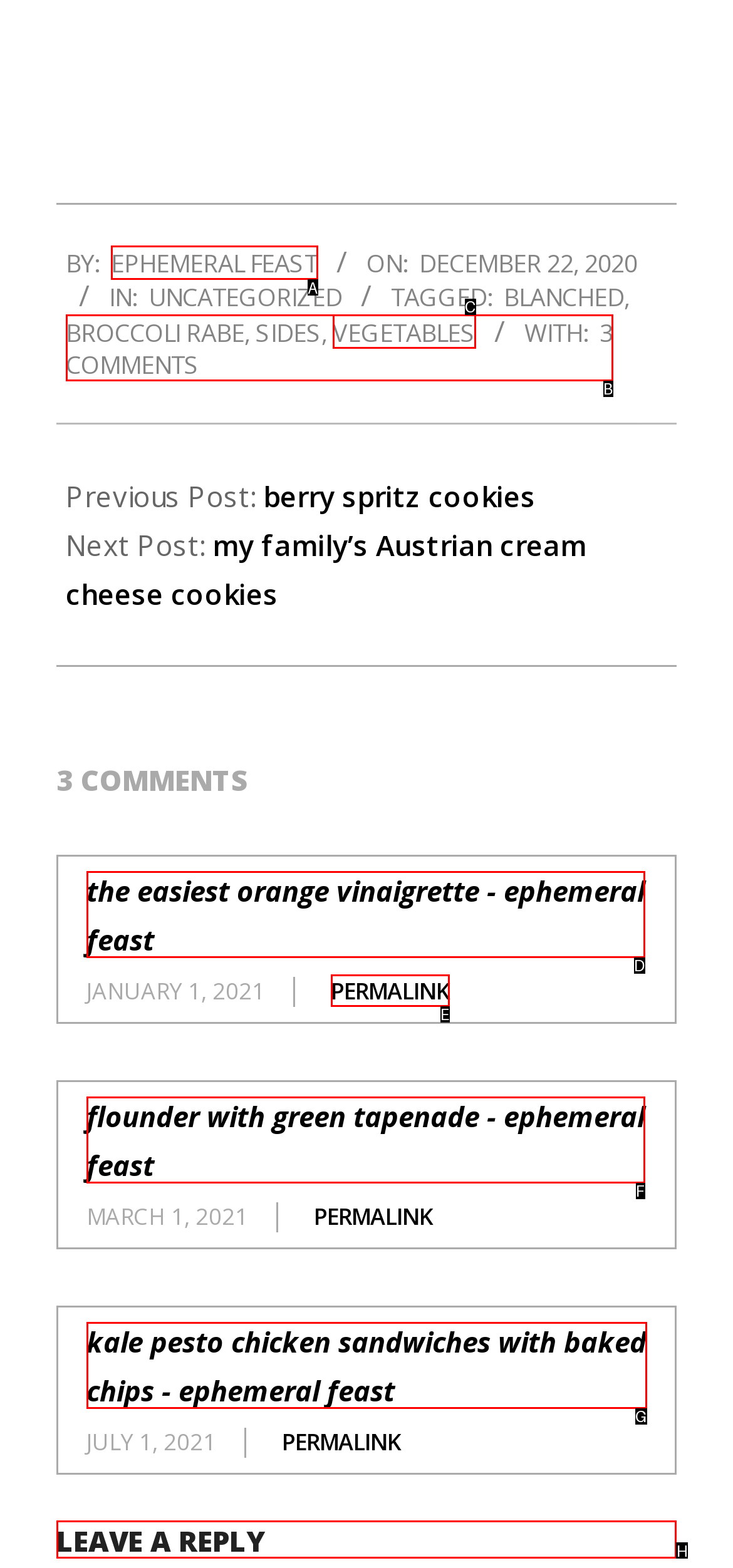Select the letter associated with the UI element you need to click to perform the following action: Read the 'LEAVE A REPLY' section
Reply with the correct letter from the options provided.

H